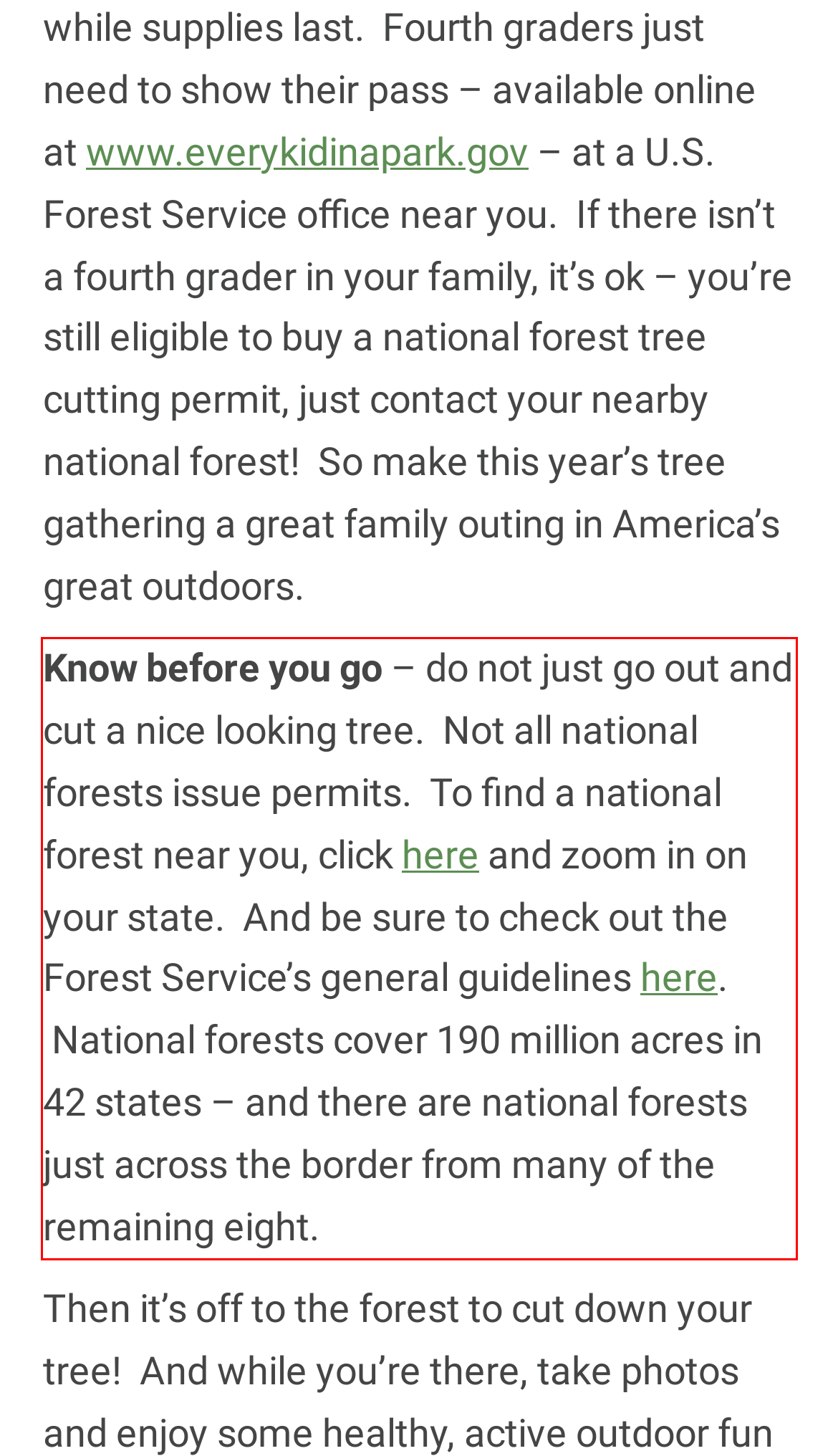Please recognize and transcribe the text located inside the red bounding box in the webpage image.

Know before you go – do not just go out and cut a nice looking tree. Not all national forests issue permits. To find a national forest near you, click here and zoom in on your state. And be sure to check out the Forest Service’s general guidelines here. National forests cover 190 million acres in 42 states – and there are national forests just across the border from many of the remaining eight.